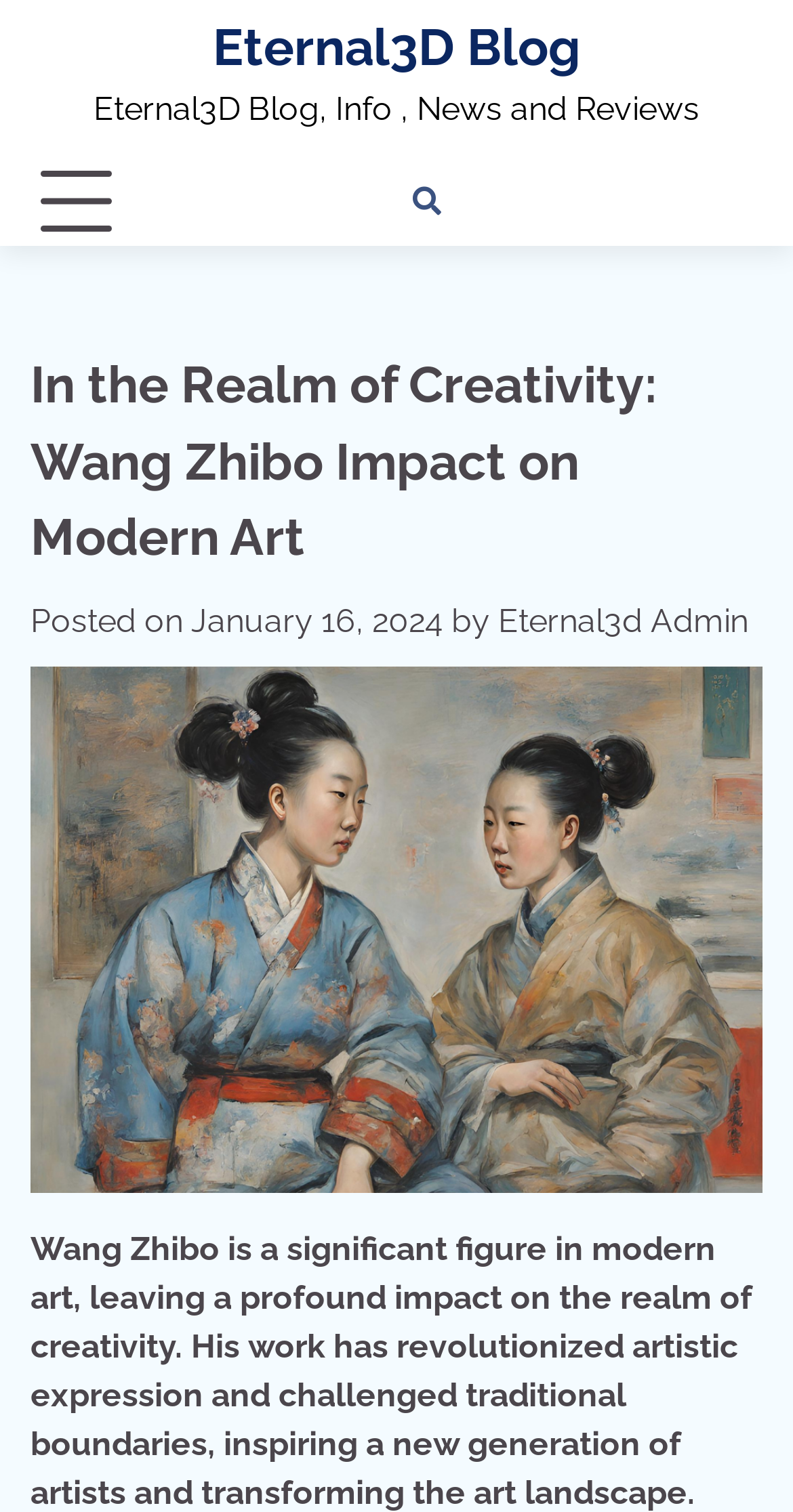Please find the bounding box coordinates of the element's region to be clicked to carry out this instruction: "Download the app".

[0.603, 0.12, 0.654, 0.146]